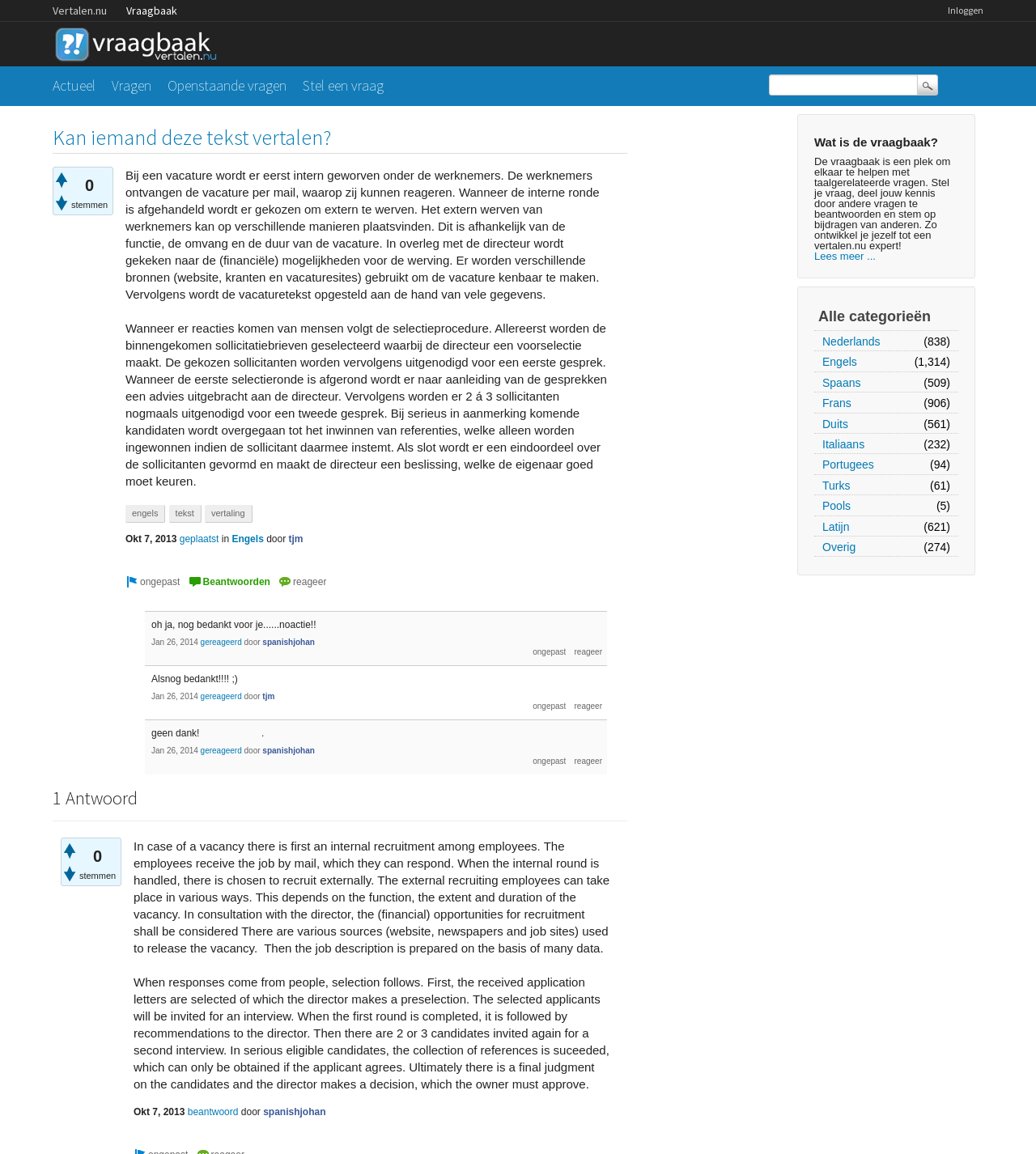Answer with a single word or phrase: 
What is the purpose of the question bank?

Helping with language-related questions